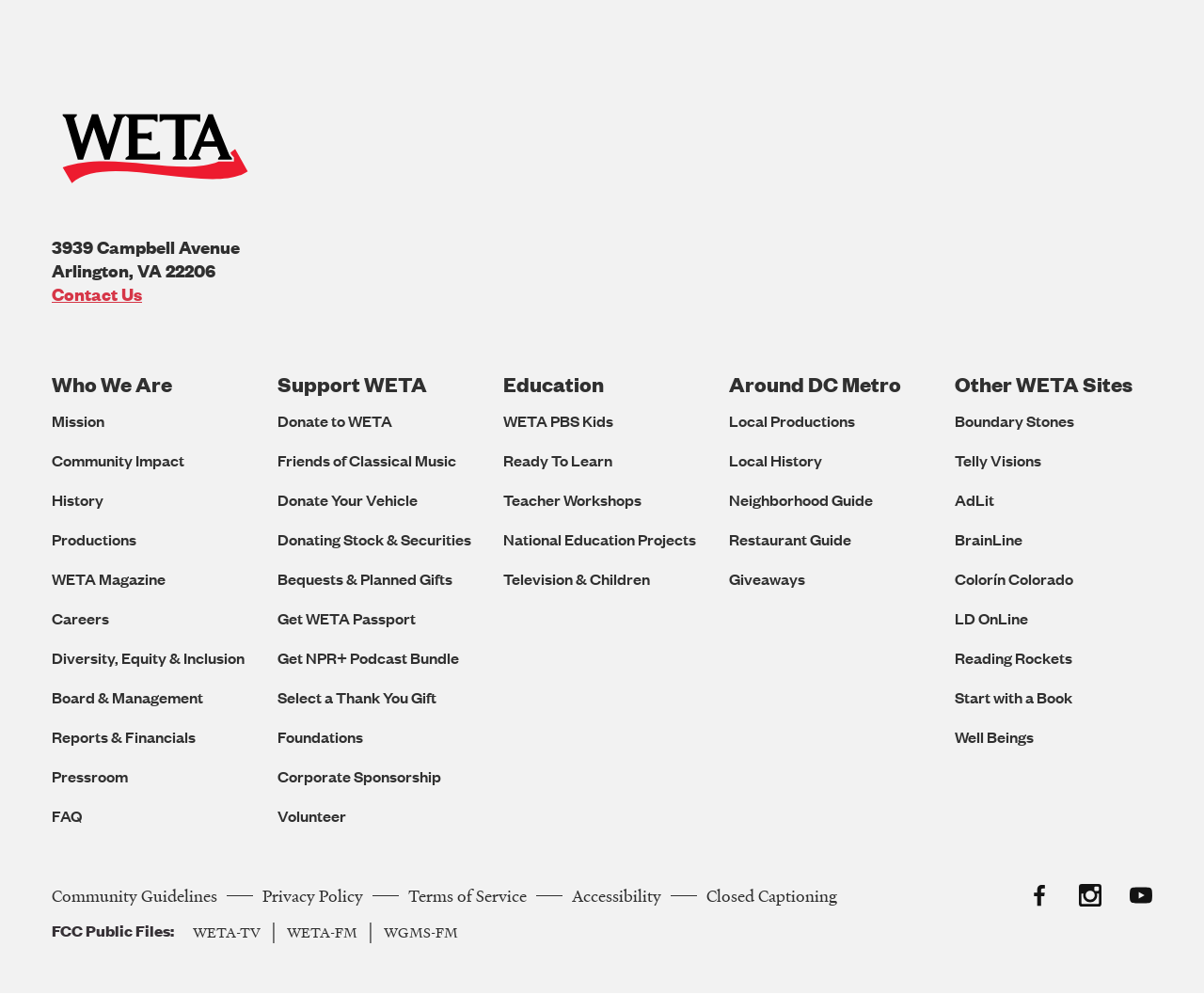What is the address of WETA?
Use the image to give a comprehensive and detailed response to the question.

I found the address by looking at the figure element with the text '3939 Campbell Avenue' and its adjacent elements, which provide the city, state, and zip code.